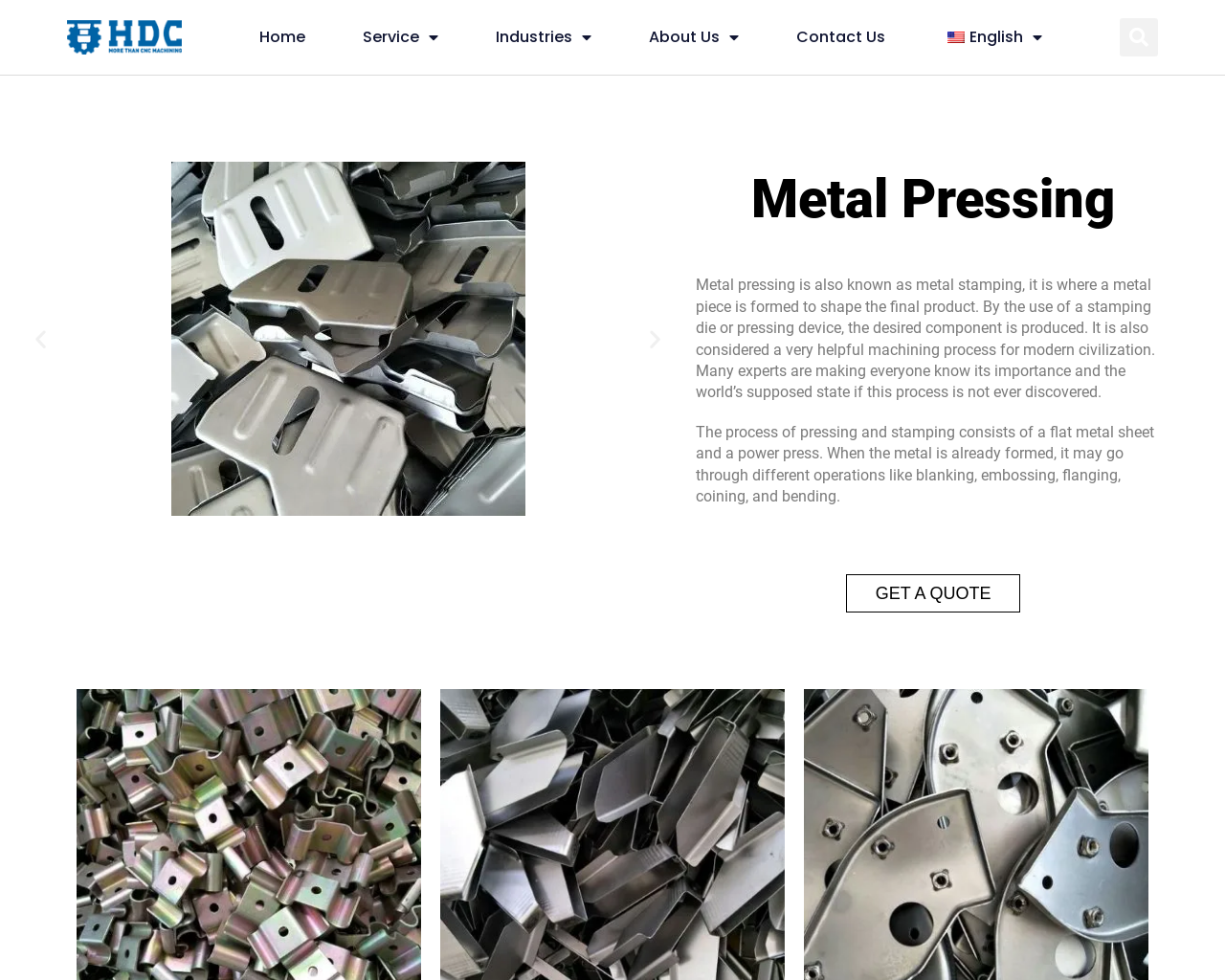What is the text on the top-left corner of the webpage?
Use the screenshot to answer the question with a single word or phrase.

Metal Pressing Service - HDC